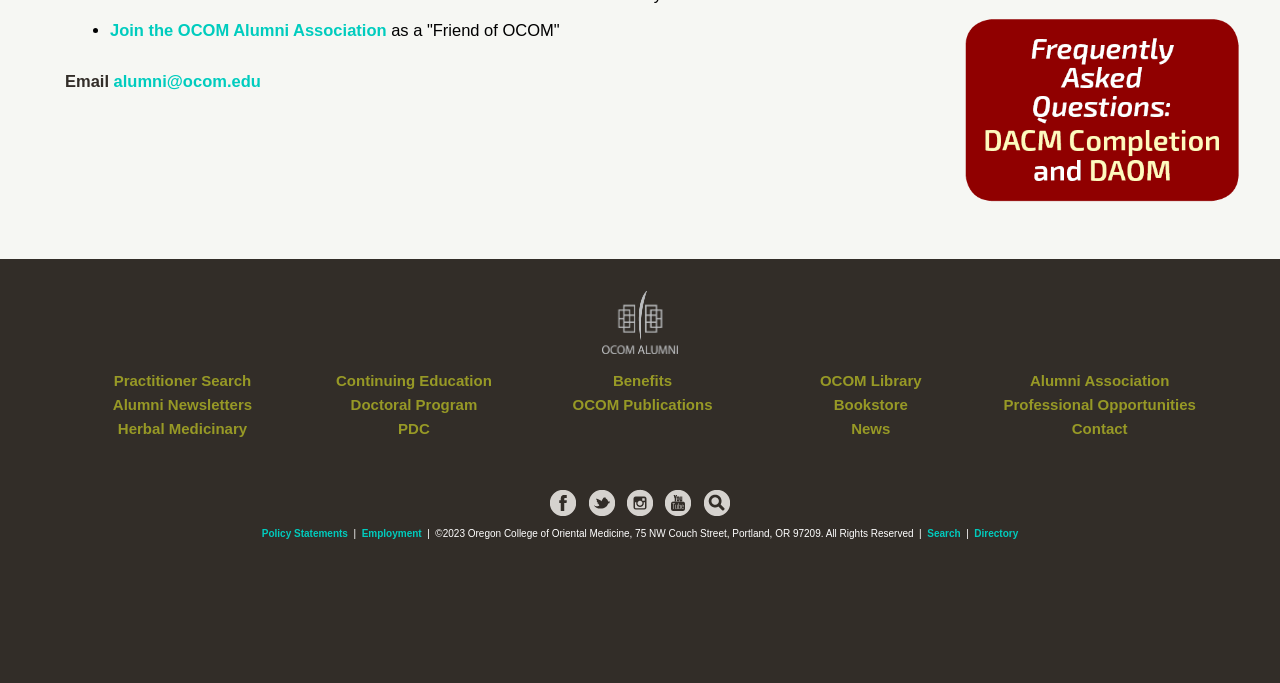Please give a concise answer to this question using a single word or phrase: 
What is the 'Contact' link for?

To contact OCOM